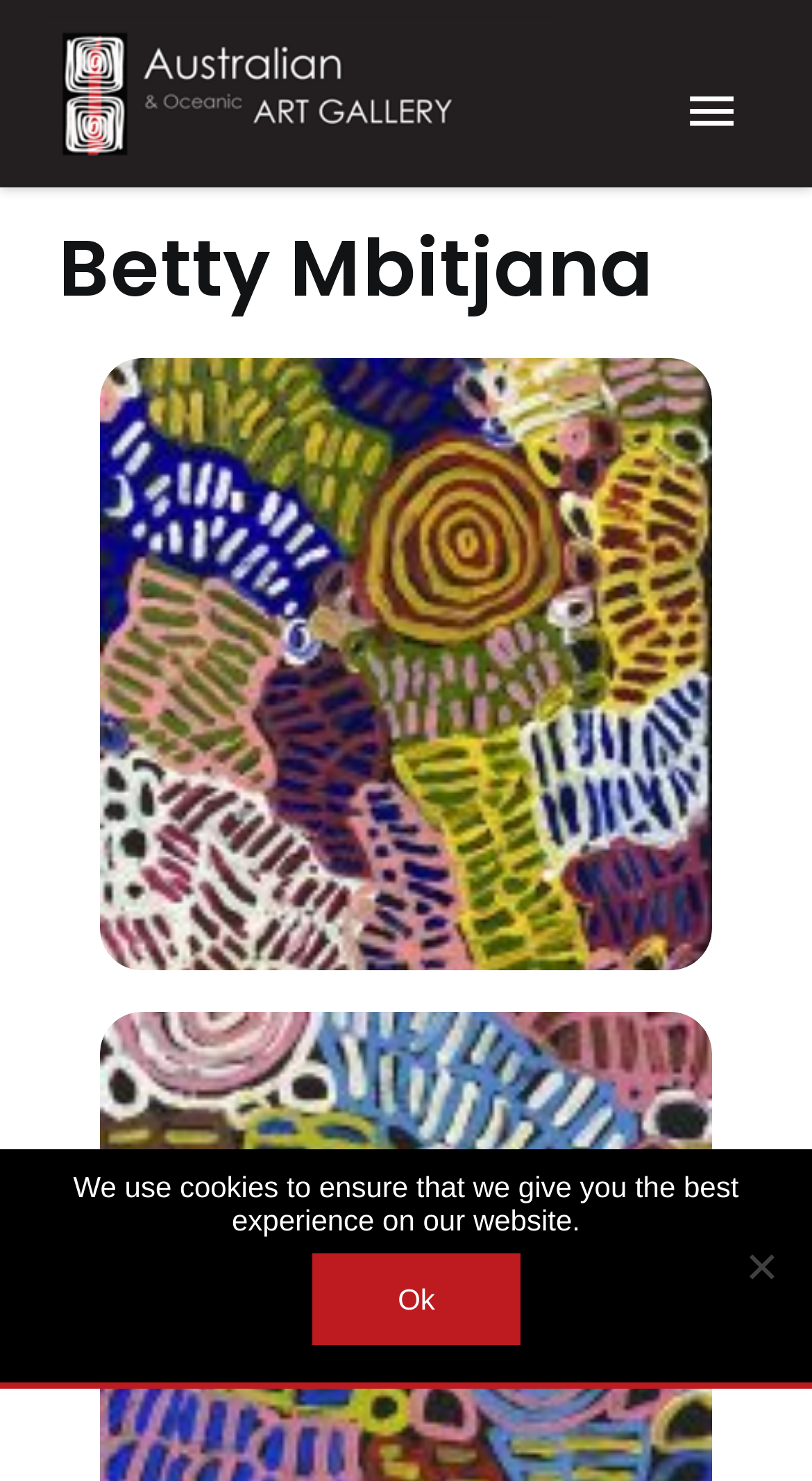What is the phone number for calling?
Using the information from the image, provide a comprehensive answer to the question.

Although there is a 'Call Us' link, the phone number is not explicitly provided on the webpage.